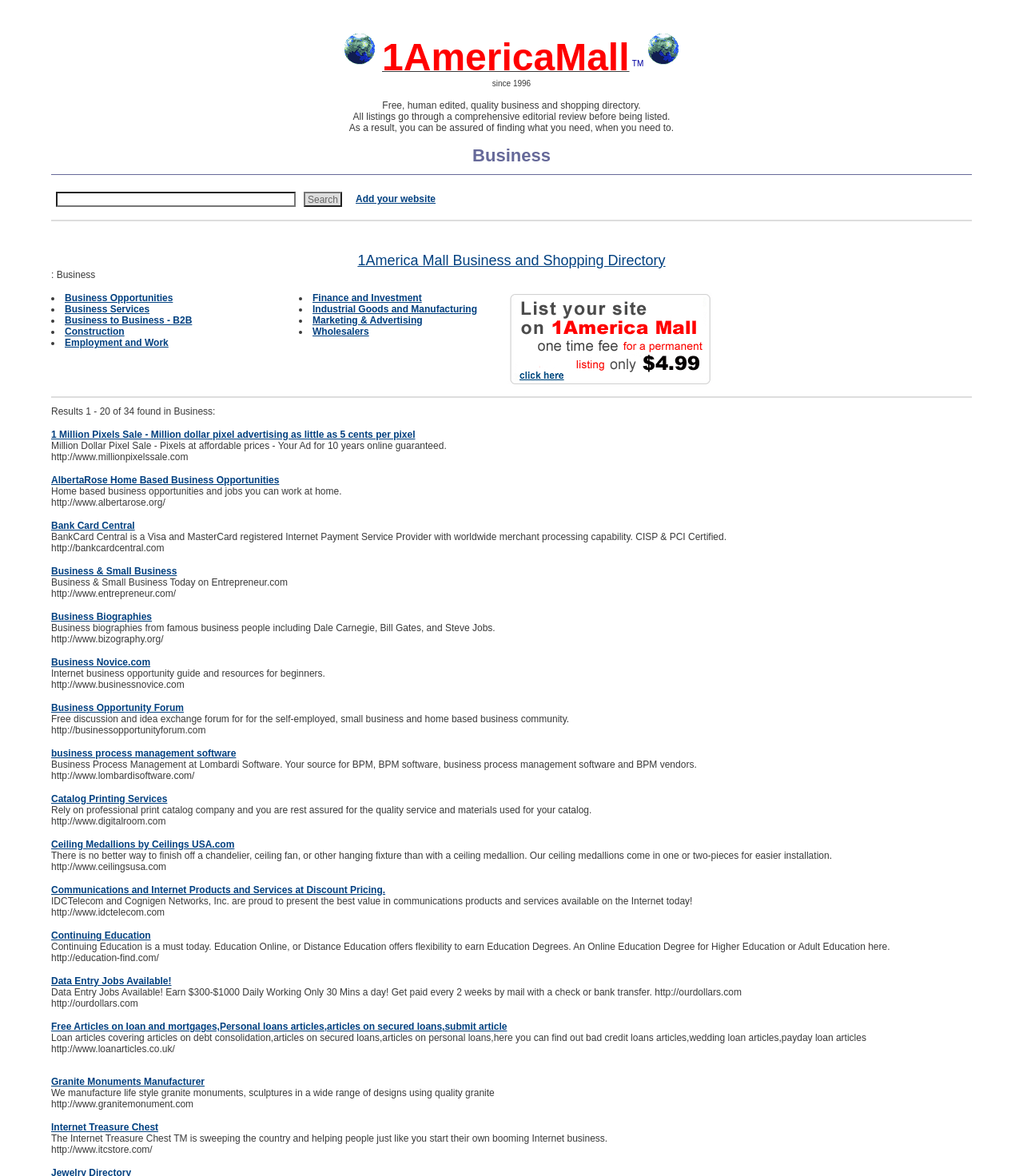Mark the bounding box of the element that matches the following description: "Capital Police".

None